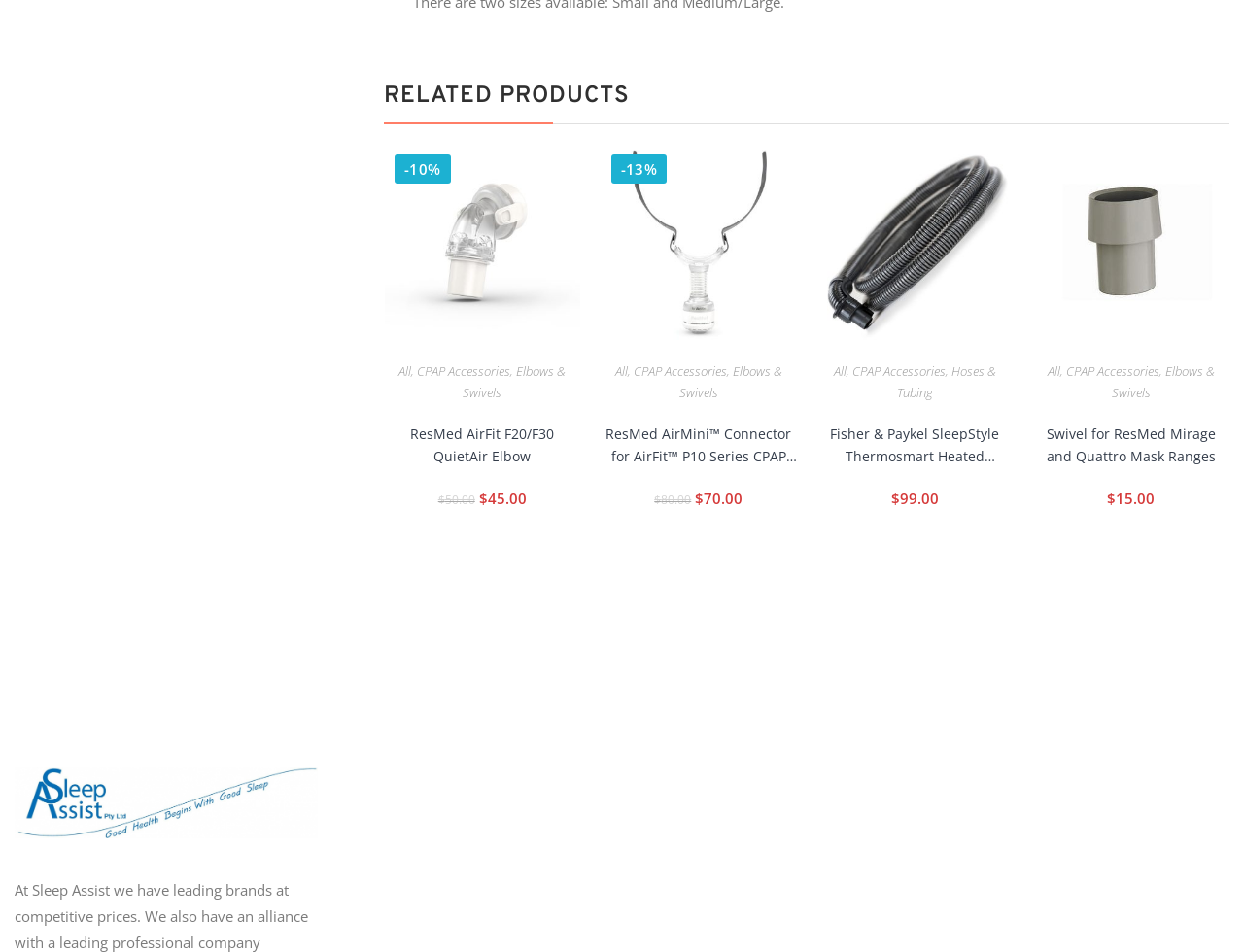Could you indicate the bounding box coordinates of the region to click in order to complete this instruction: "View ResMed AirFit F20/F30 QuietAir Elbow product details".

[0.309, 0.152, 0.466, 0.357]